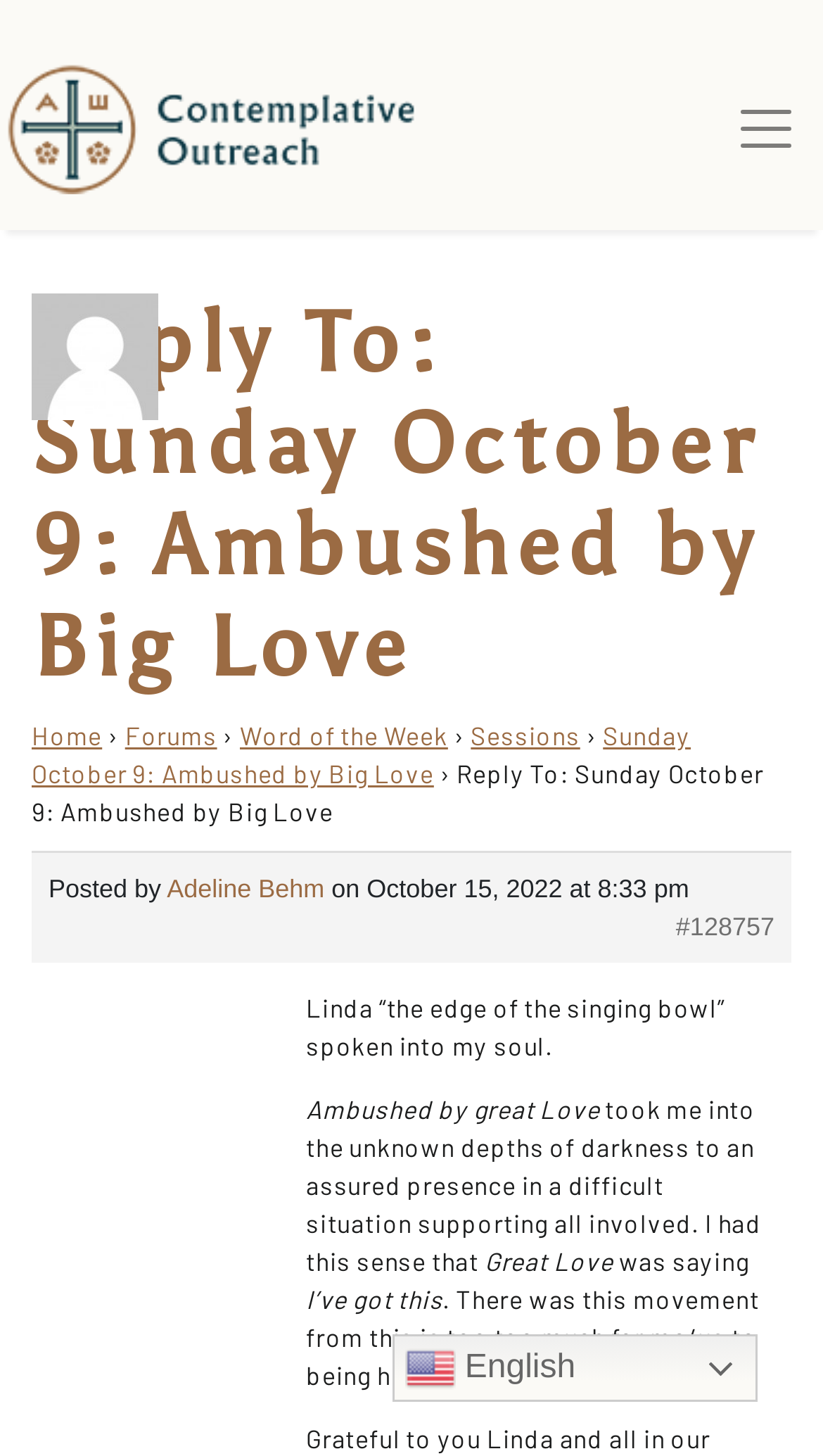Pinpoint the bounding box coordinates of the element that must be clicked to accomplish the following instruction: "Go to the Forums page". The coordinates should be in the format of four float numbers between 0 and 1, i.e., [left, top, right, bottom].

[0.152, 0.494, 0.264, 0.515]